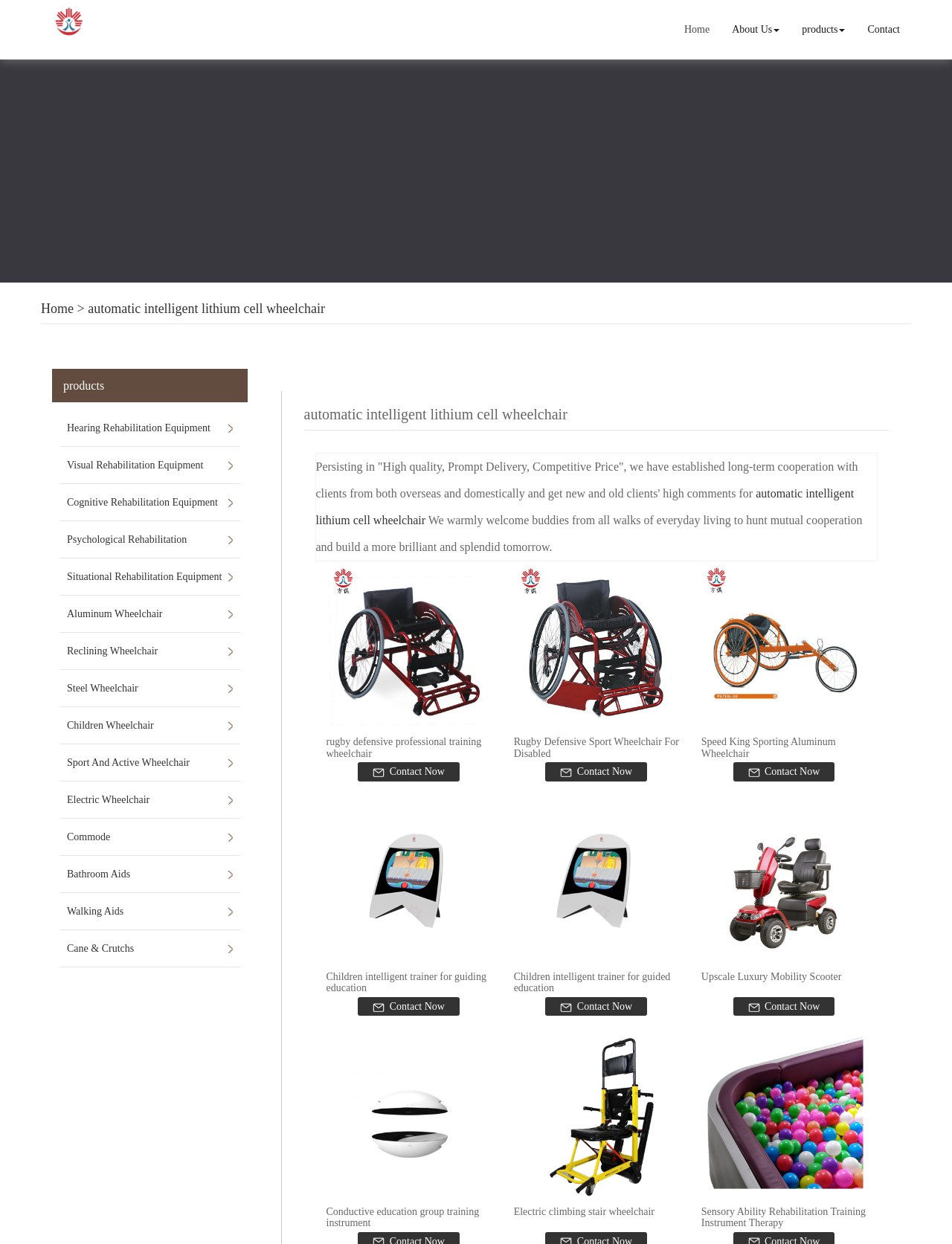Determine the bounding box coordinates for the clickable element to execute this instruction: "Contact Now". Provide the coordinates as four float numbers between 0 and 1, i.e., [left, top, right, bottom].

[0.376, 0.613, 0.483, 0.628]